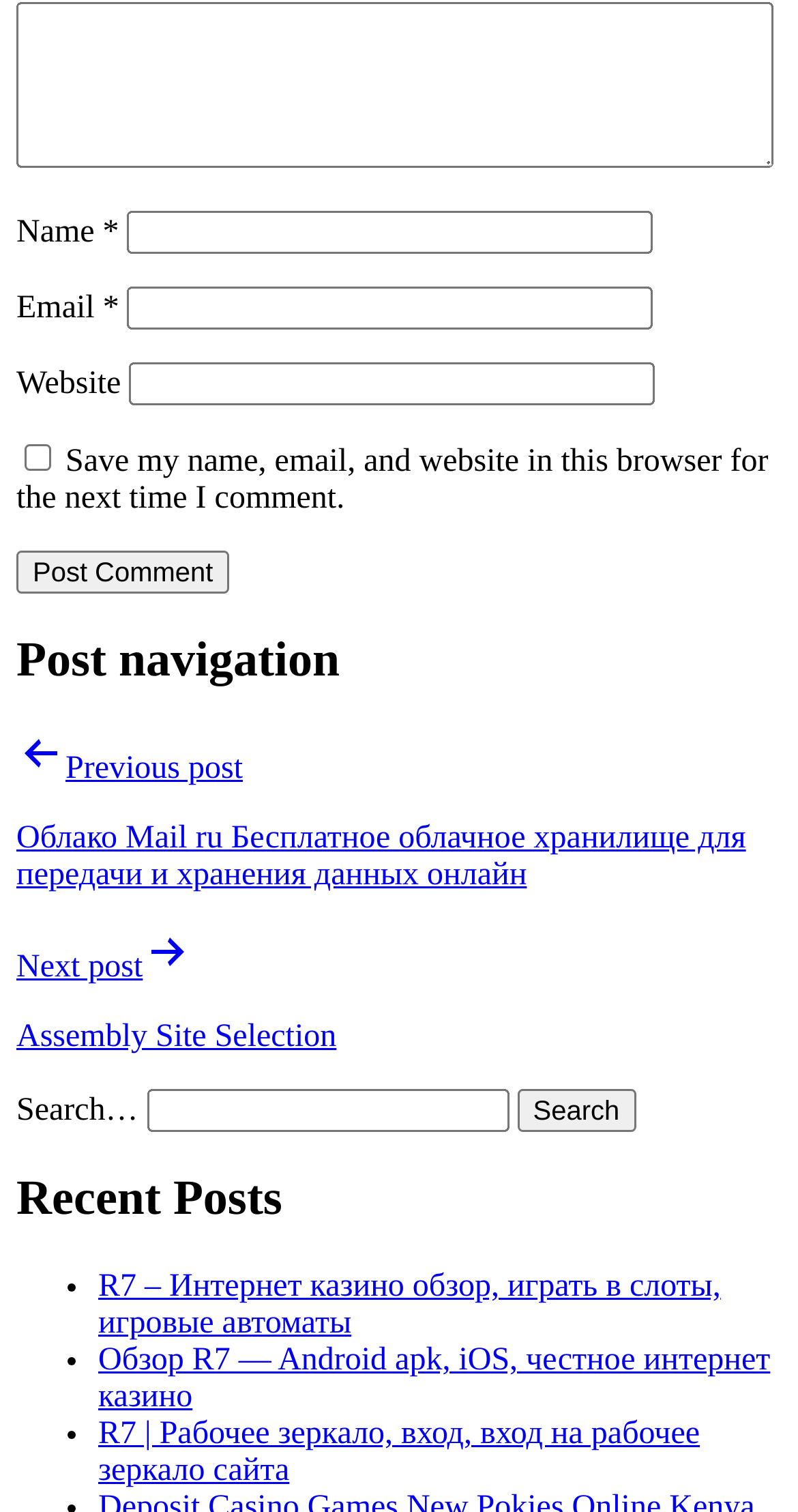Refer to the image and provide a thorough answer to this question:
How many recent posts are listed?

The 'Recent Posts' section lists three links to recent posts, each preceded by a bullet point, indicating that there are three recent posts.